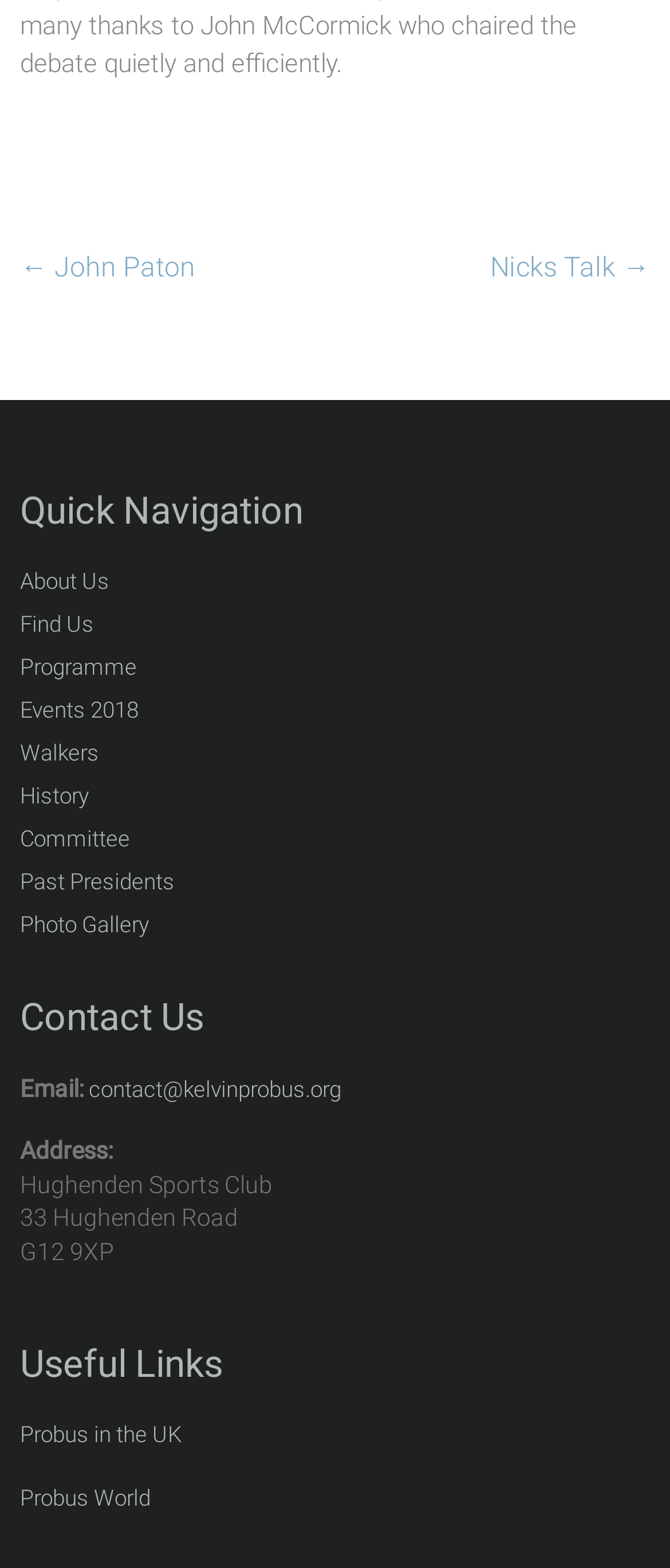Given the element description Probus in the UK, predict the bounding box coordinates for the UI element in the webpage screenshot. The format should be (top-left x, top-left y, bottom-right x, bottom-right y), and the values should be between 0 and 1.

[0.03, 0.907, 0.271, 0.923]